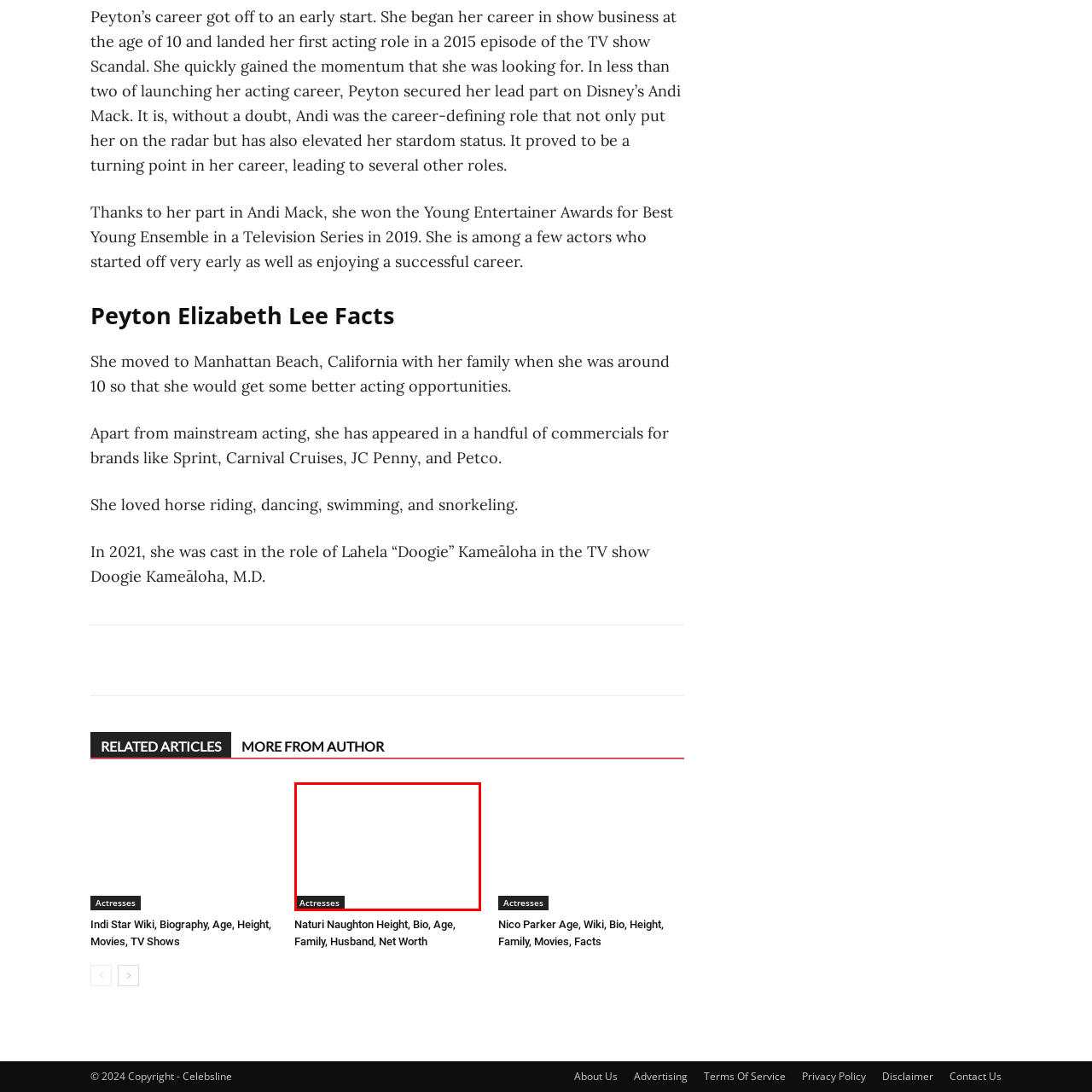Elaborate on all the details and elements present in the red-outlined area of the image.

The image features the link labeled "Actresses," indicative of a section dedicated to various actresses on the webpage. This section likely serves as a hub for readers to explore articles and information related to actresses, including their biographies, career milestones, and notable works. Surrounding text highlights various actresses, including references to Peyton Elizabeth Lee and Naturi Naughton, emphasizing their achievements and contributions to the entertainment industry. This context enriches the understanding of the page's focus on celebrating female talent in acting.